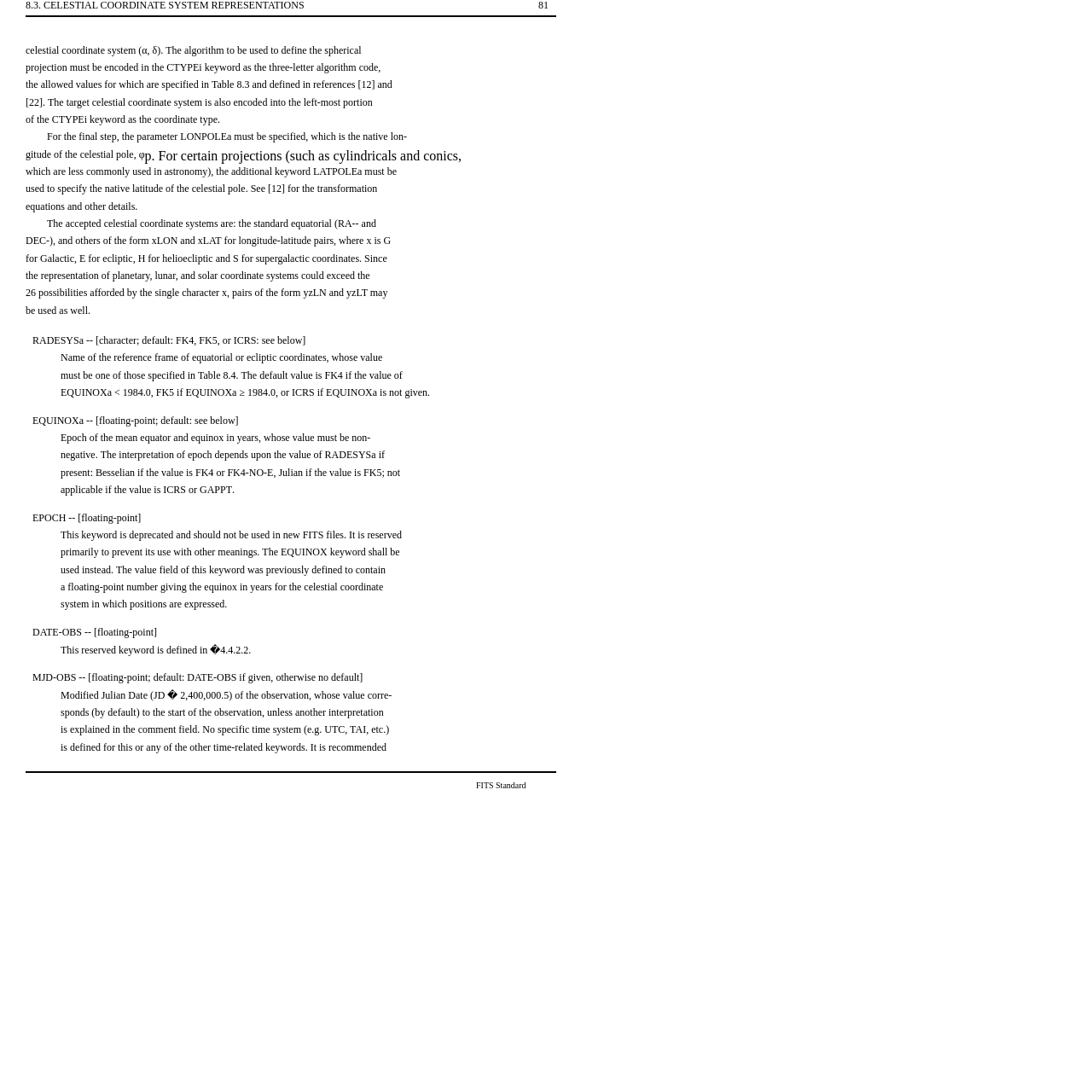What is the purpose of encoding the algorithm in the CTYPE i keyword?
Based on the image, provide your answer in one word or phrase.

to define spherical projection